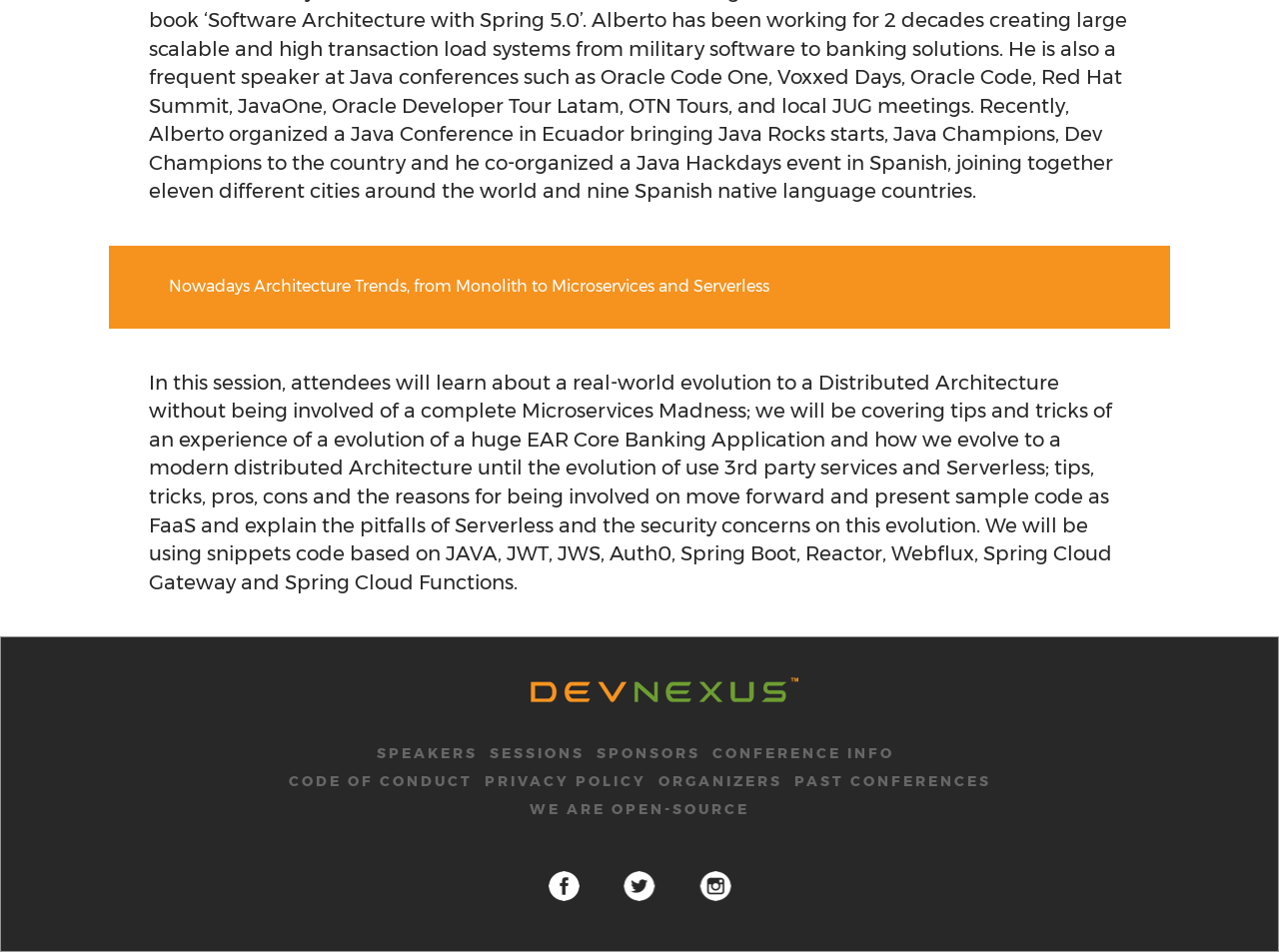Please specify the bounding box coordinates in the format (top-left x, top-left y, bottom-right x, bottom-right y), with all values as floating point numbers between 0 and 1. Identify the bounding box of the UI element described by: conference info

[0.557, 0.782, 0.699, 0.801]